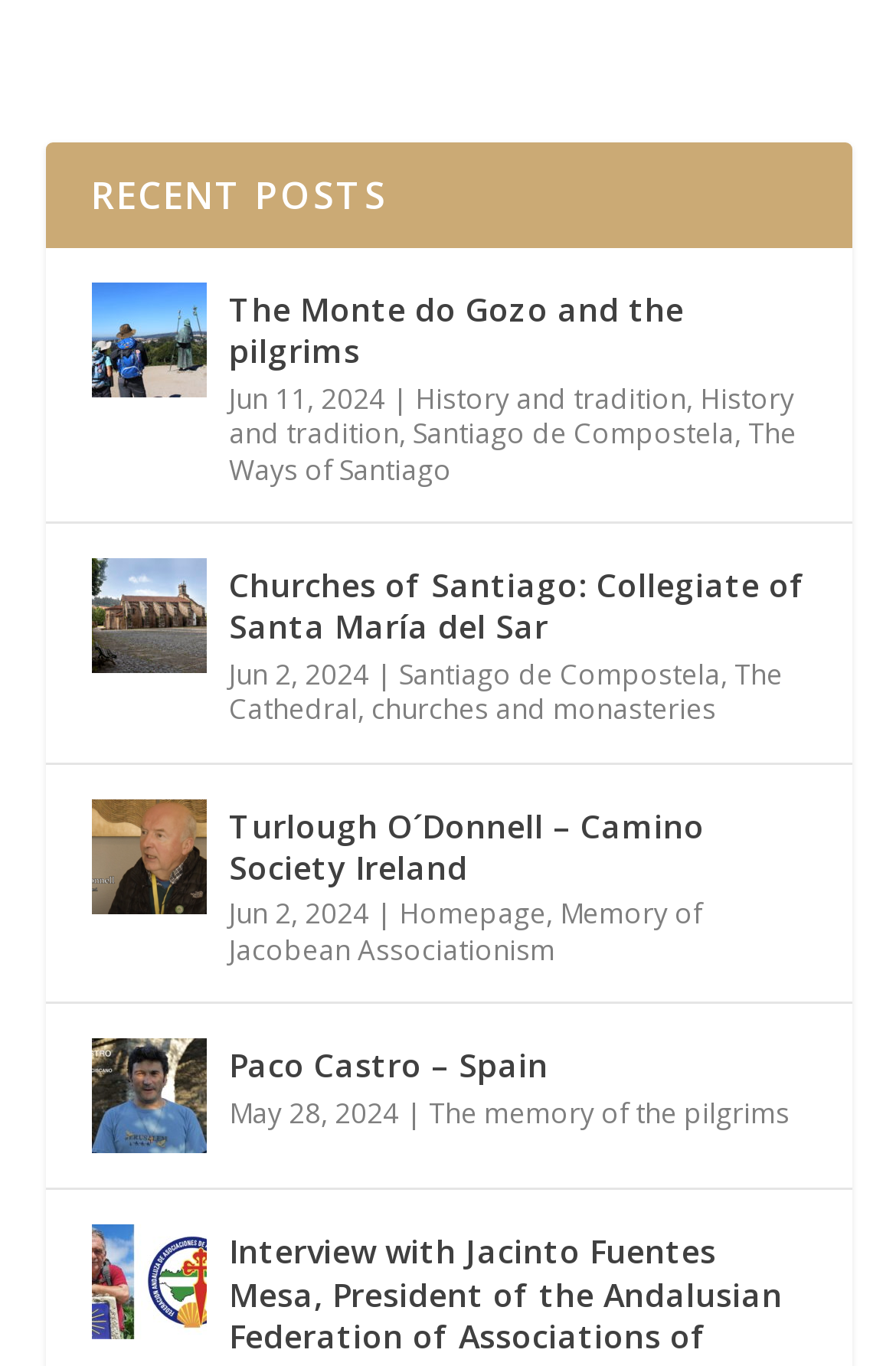Please find the bounding box coordinates for the clickable element needed to perform this instruction: "Check the post about Turlough O´Donnell – Camino Society Ireland".

[0.101, 0.585, 0.229, 0.669]